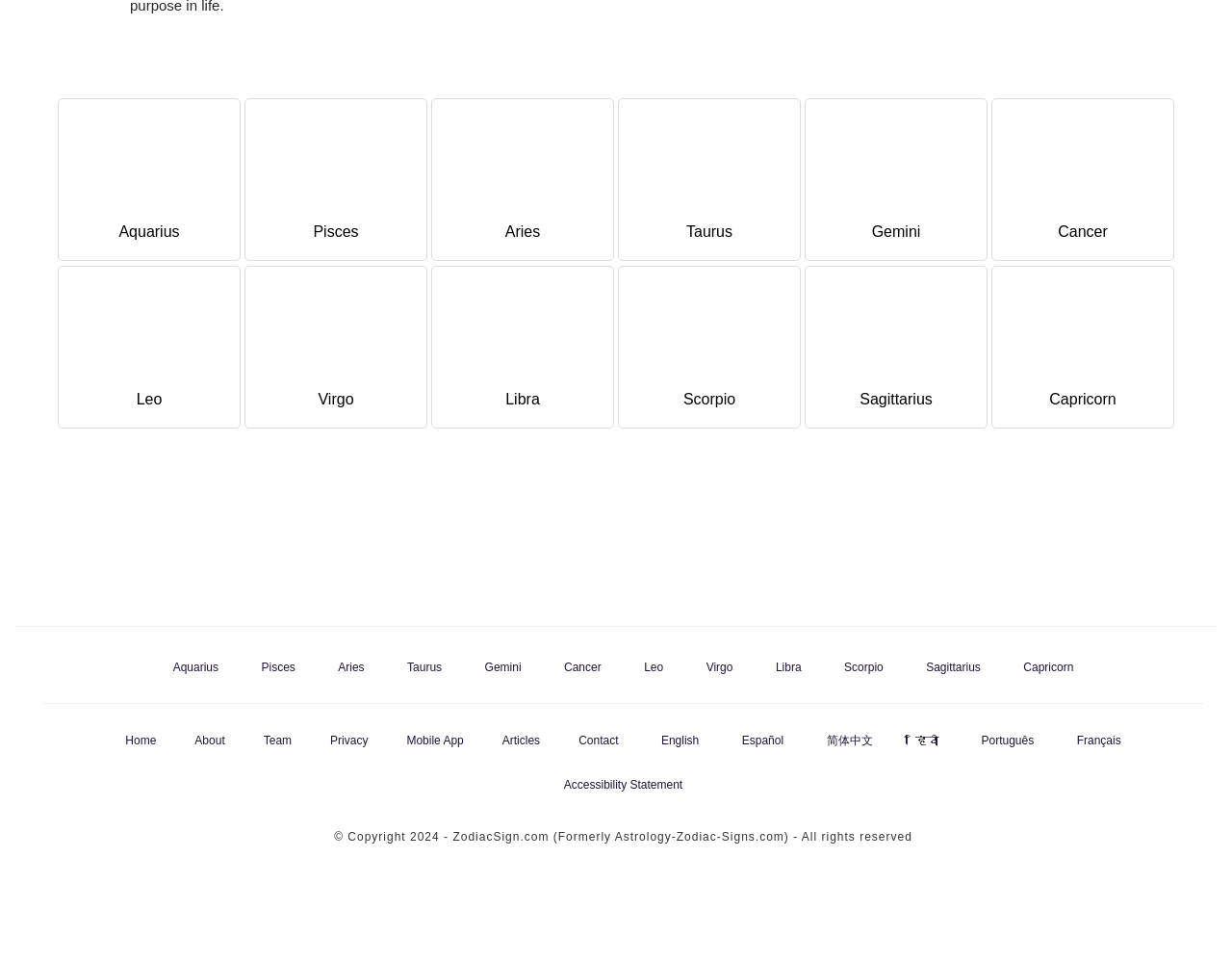Find the bounding box coordinates of the area to click in order to follow the instruction: "View Scorpio Sign".

[0.5, 0.276, 0.652, 0.45]